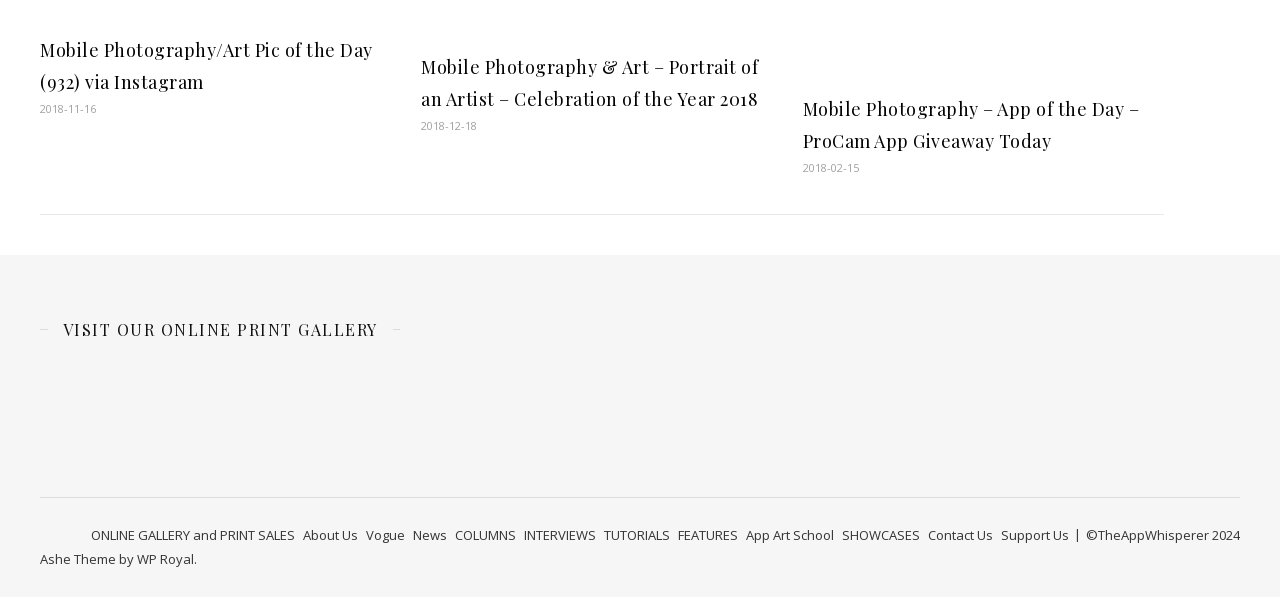What is the theme of the website?
Respond to the question with a single word or phrase according to the image.

Ashe Theme